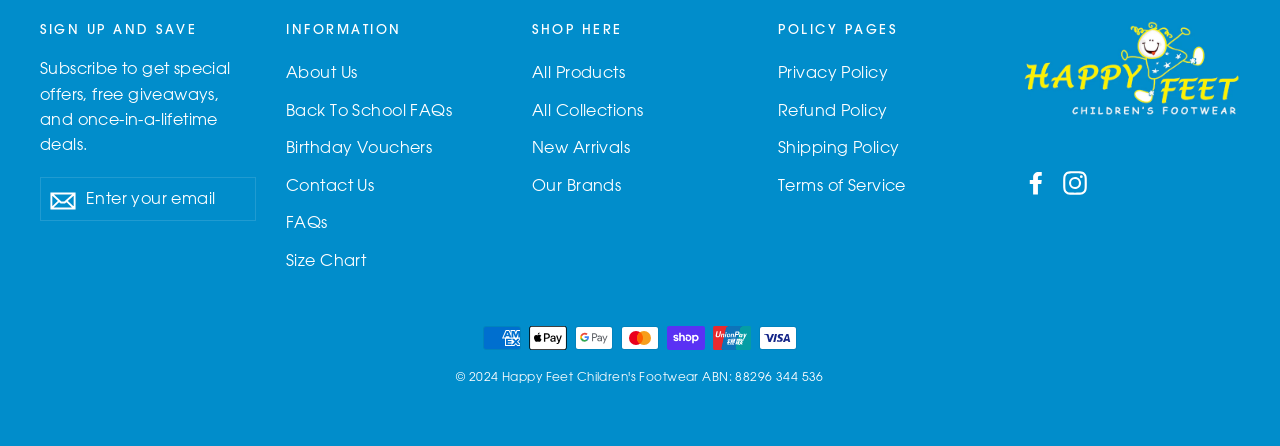Find the bounding box coordinates of the element I should click to carry out the following instruction: "Browse all products".

[0.416, 0.126, 0.584, 0.201]